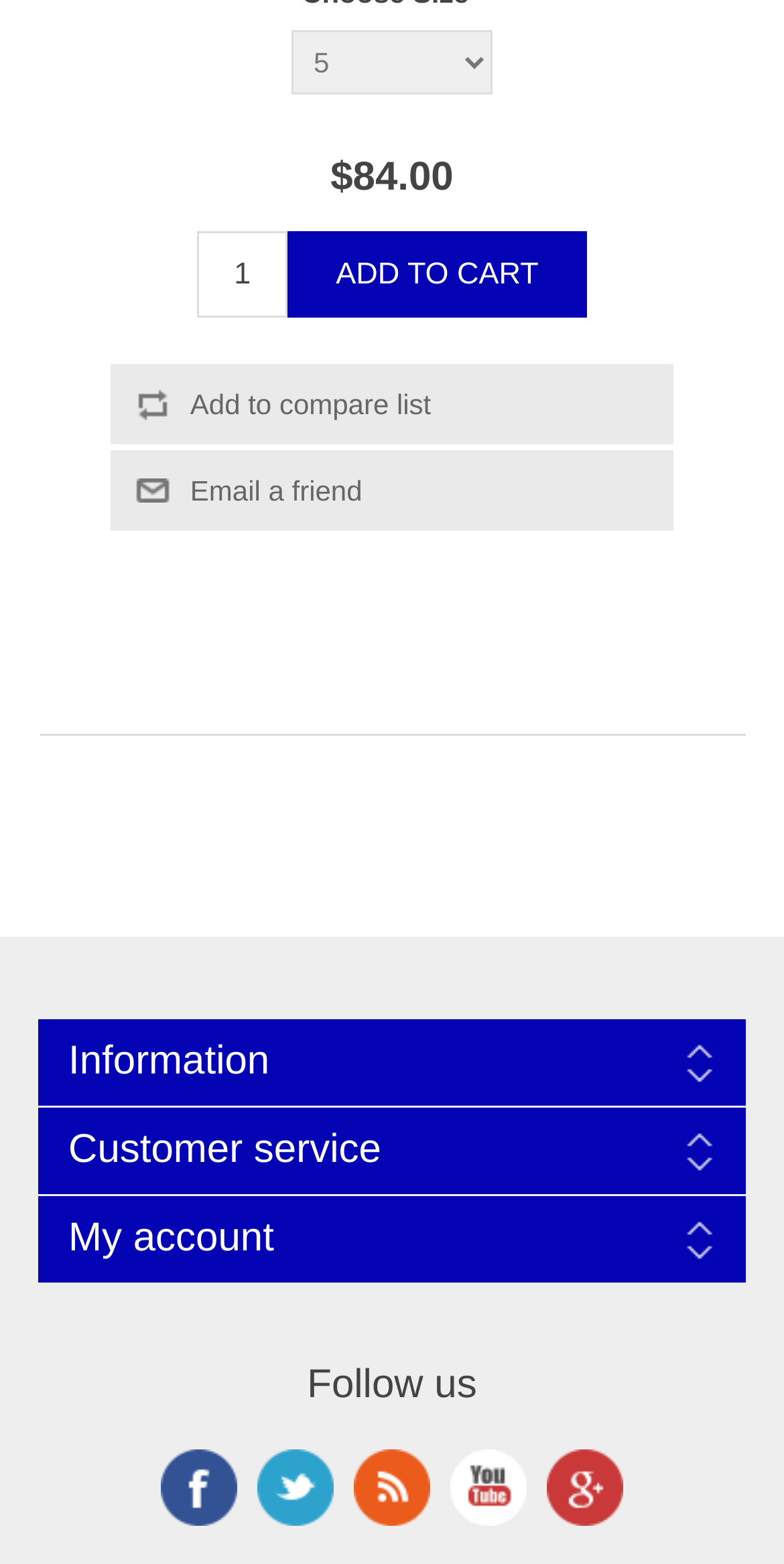Please identify the bounding box coordinates of the element I need to click to follow this instruction: "Compare this item with others".

[0.14, 0.233, 0.86, 0.285]